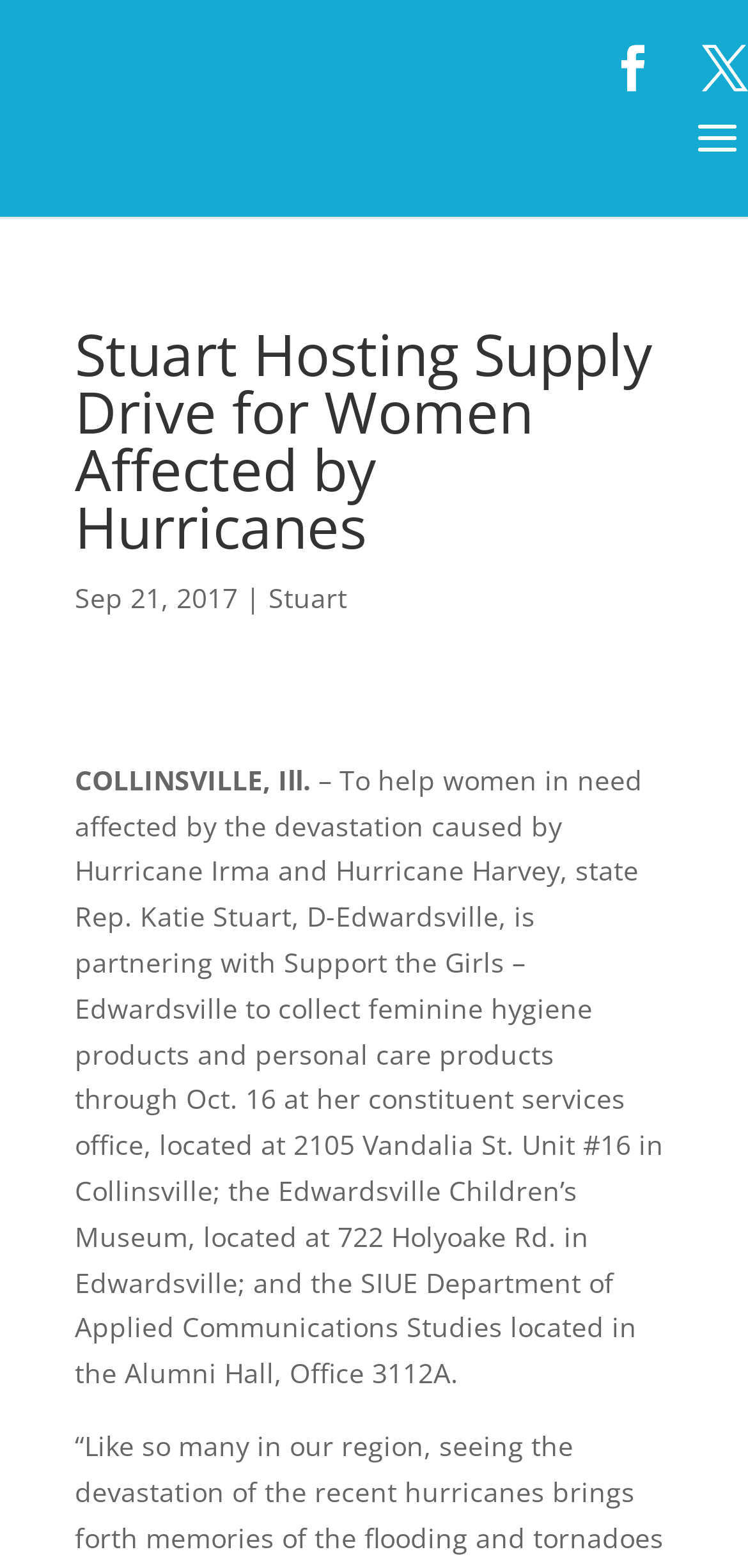Create a detailed summary of the webpage's content and design.

The webpage is about a supply drive organized by Stuart to help women affected by hurricanes. At the top right corner, there are two social media links. Below them, a large heading displays the title "Stuart Hosting Supply Drive for Women Affected by Hurricanes". 

Underneath the heading, there is a date "Sep 21, 2017" followed by a vertical line and a link to "Stuart". On the left side, there is a location "COLLINSVILLE, Ill.". 

The main content of the webpage is a paragraph of text that explains the purpose of the supply drive, which is to collect feminine hygiene products and personal care products for women in need affected by Hurricane Irma and Hurricane Harvey. The paragraph also mentions that state Rep. Katie Stuart is partnering with Support the Girls – Edwardsville for this cause.

In the middle of the paragraph, there is a date "Oct. 16" highlighted. The paragraph continues to provide information about the locations where people can drop off their donations, including the constituent services office, the Edwardsville Children’s Museum, and the SIUE Department of Applied Communications Studies.